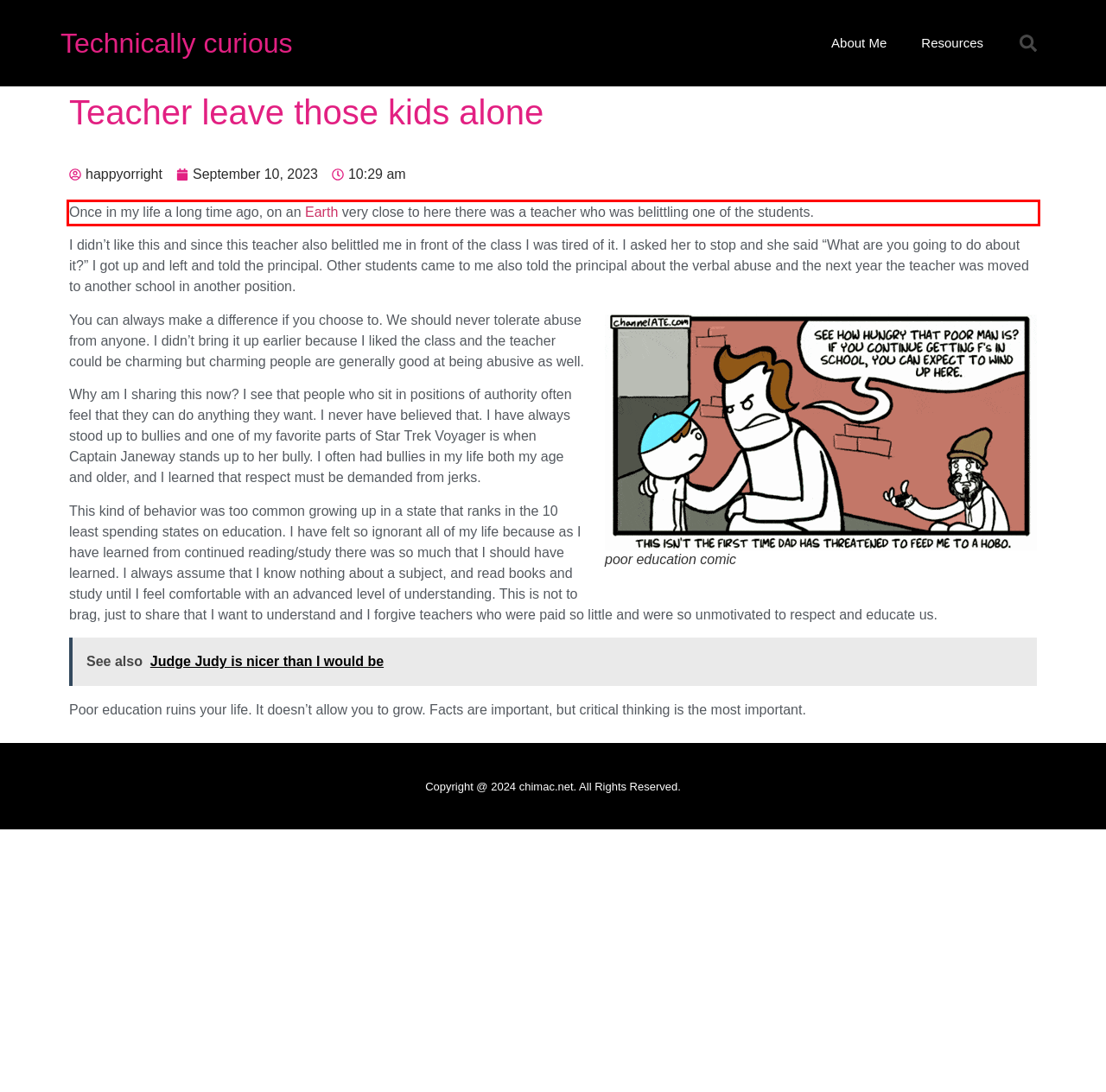Given a webpage screenshot, locate the red bounding box and extract the text content found inside it.

Once in my life a long time ago, on an Earth very close to here there was a teacher who was belittling one of the students.